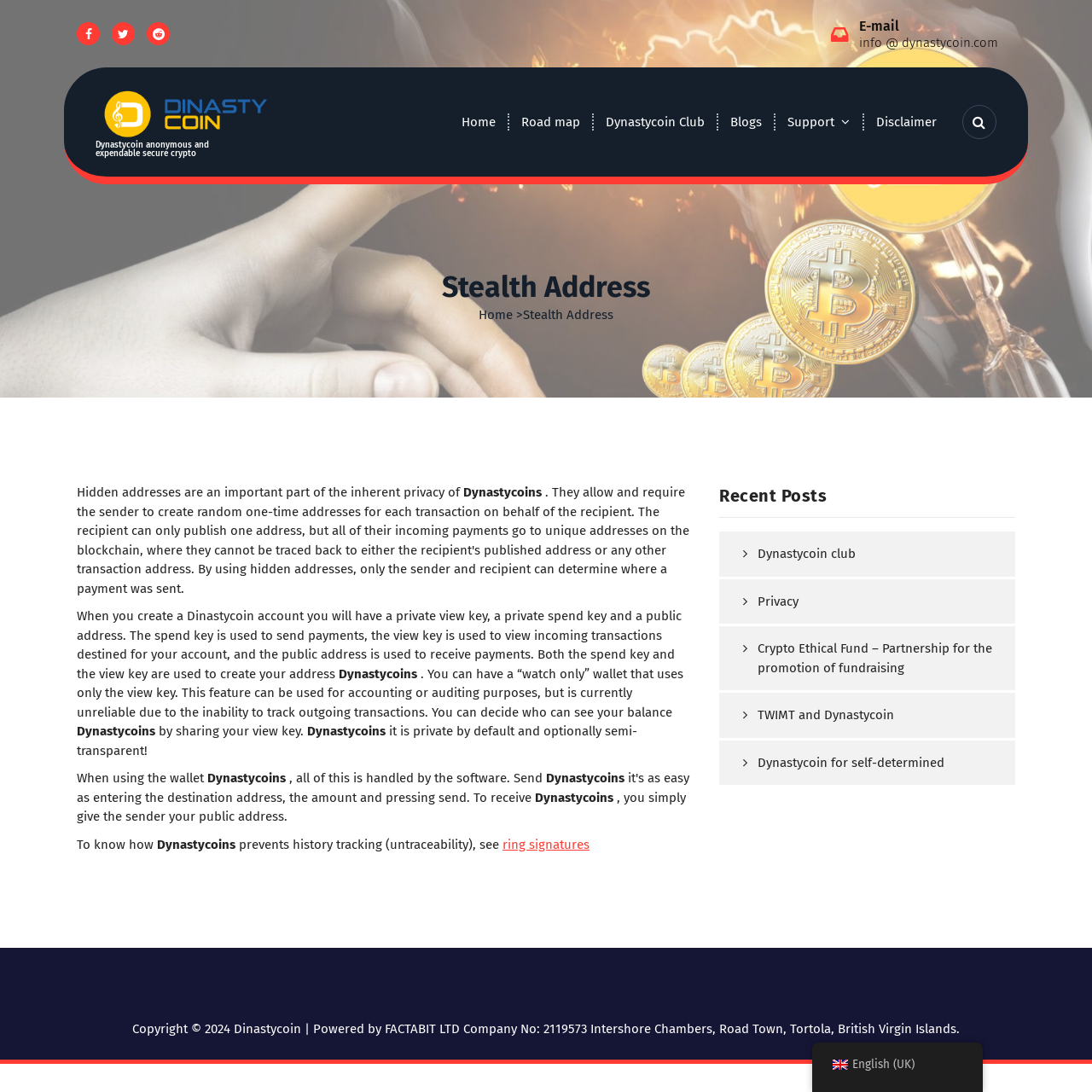What is the purpose of the view key in a Dinastycoin account?
Based on the image, answer the question with a single word or brief phrase.

To view incoming transactions